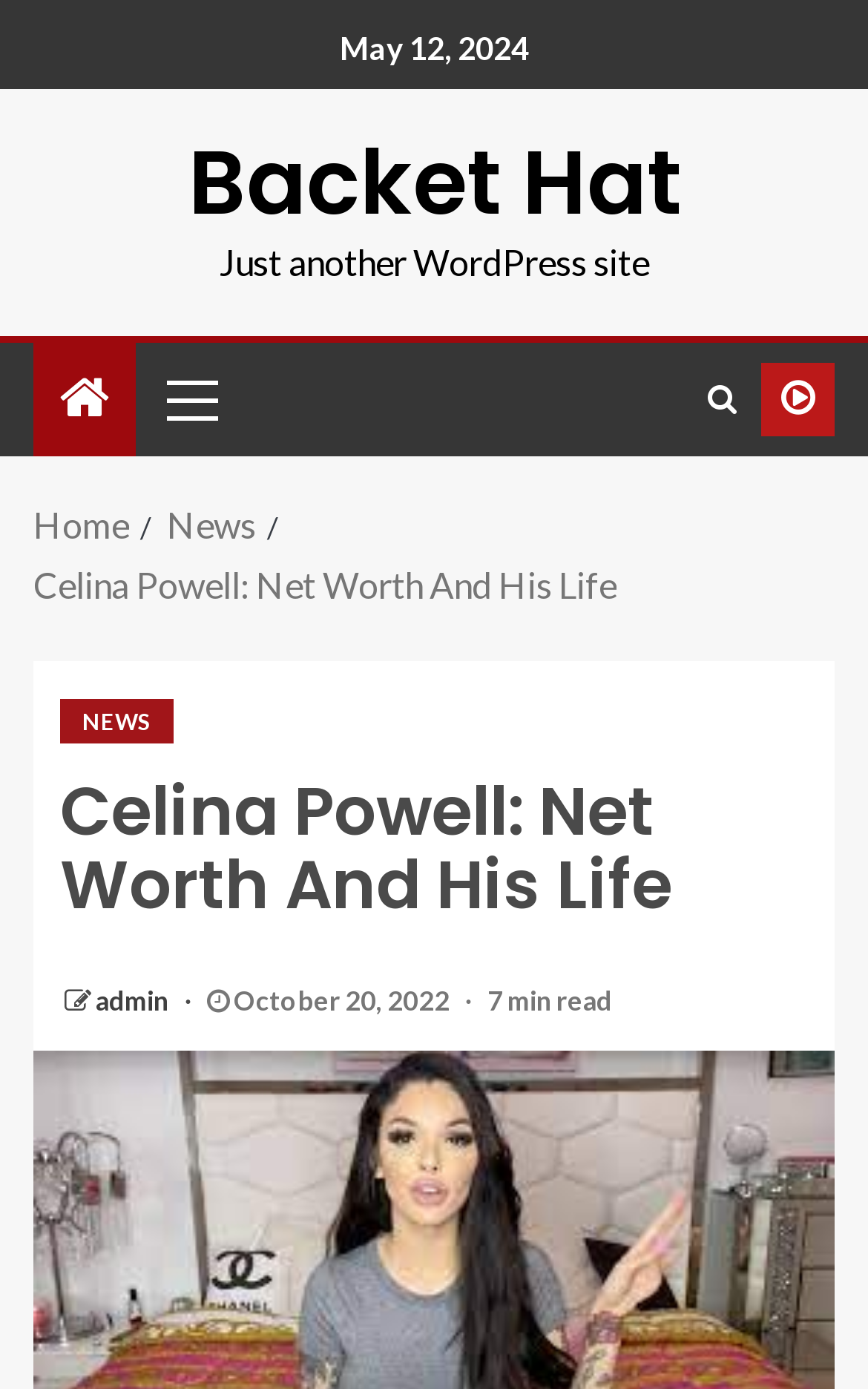Provide a short, one-word or phrase answer to the question below:
What is the date of the latest article?

October 20, 2022